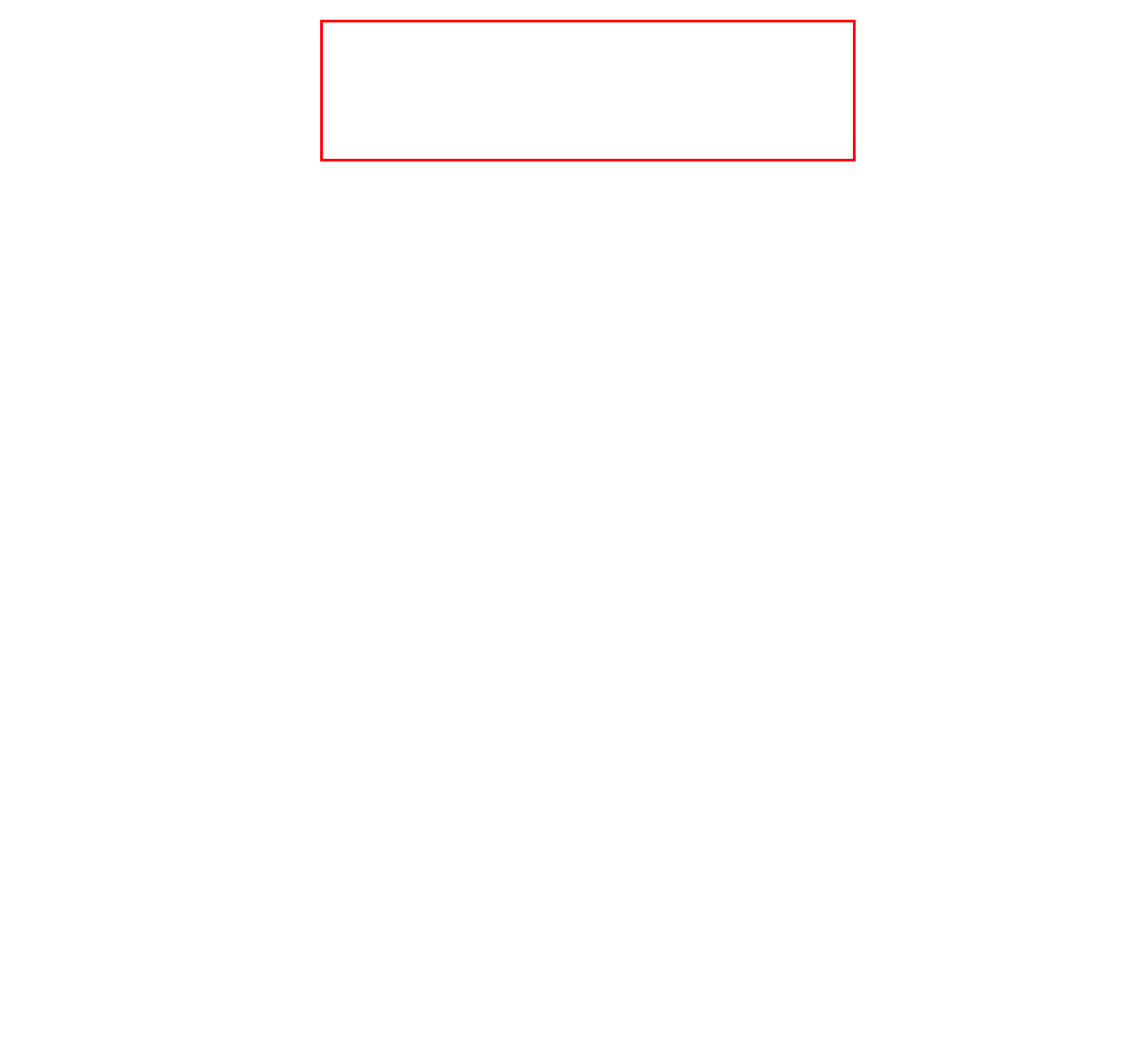Identify the text inside the red bounding box in the provided webpage screenshot and transcribe it.

We ensure that all of our new starters embrace the company values to deliver the best possible care to all of our clients. Our senior team will give you all the help and support you need, and hope that you enjoy becoming a part of the fantastic team at St Margaret’s.